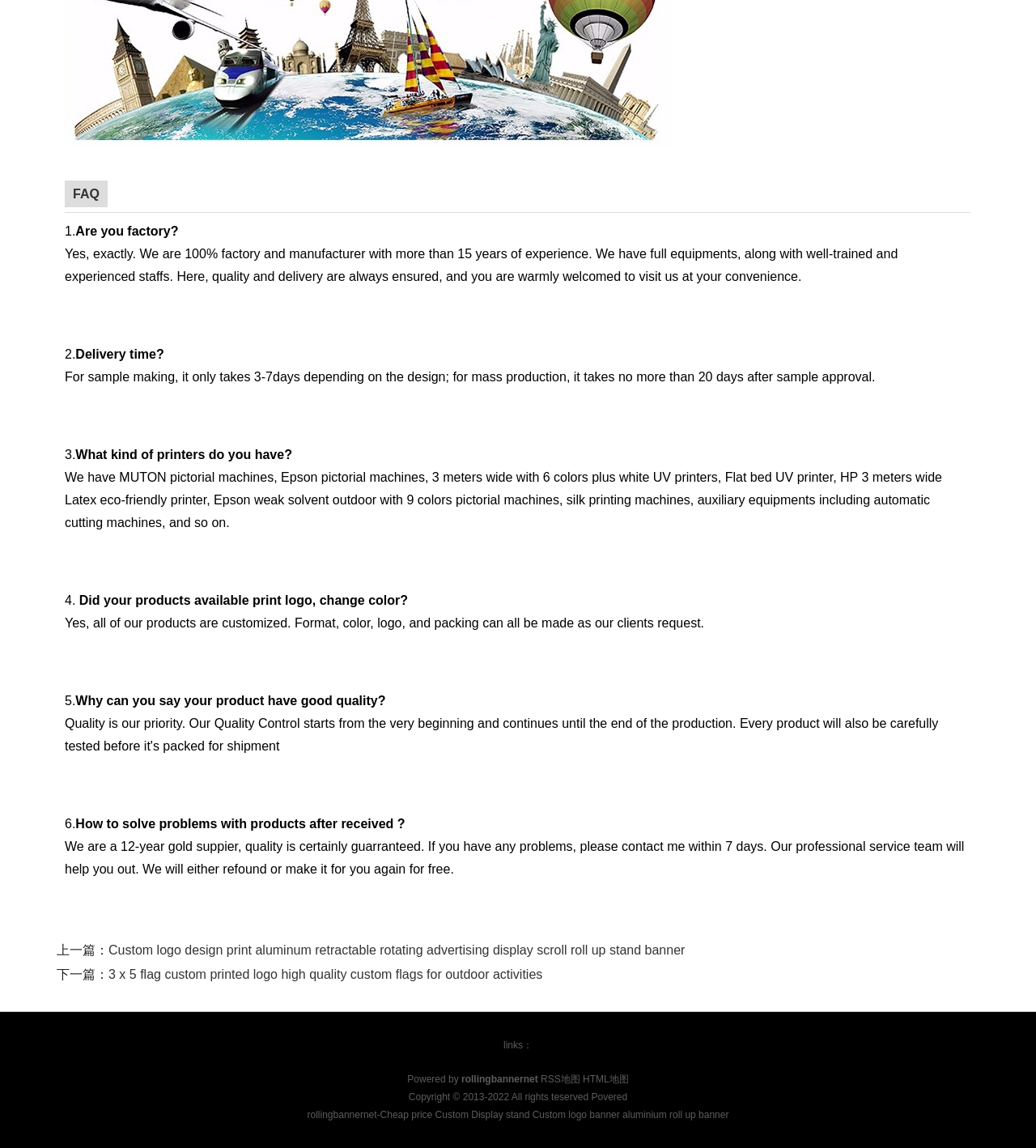How long does it take to make a sample?
Look at the image and respond with a single word or a short phrase.

3-7 days